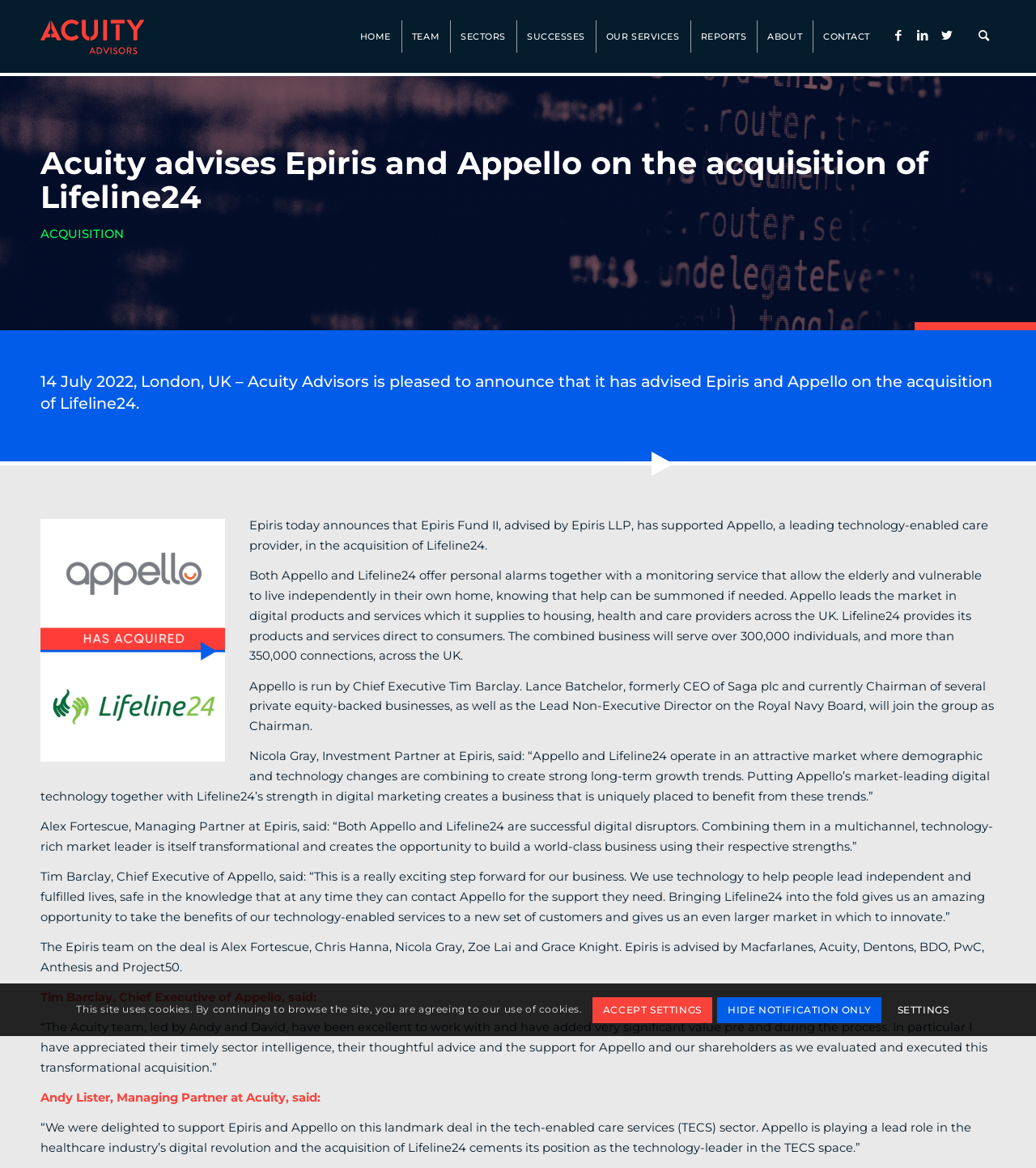Please examine the image and provide a detailed answer to the question: What is the name of the company that advised Epiris and Appello?

I found the answer by looking at the heading 'Acuity advises Epiris and Appello on the acquisition of Lifeline24' and the text 'Acuity Advisors is pleased to announce that it has advised Epiris and Appello on the acquisition of Lifeline24.' which indicates that Acuity Advisors is the company that advised Epiris and Appello.